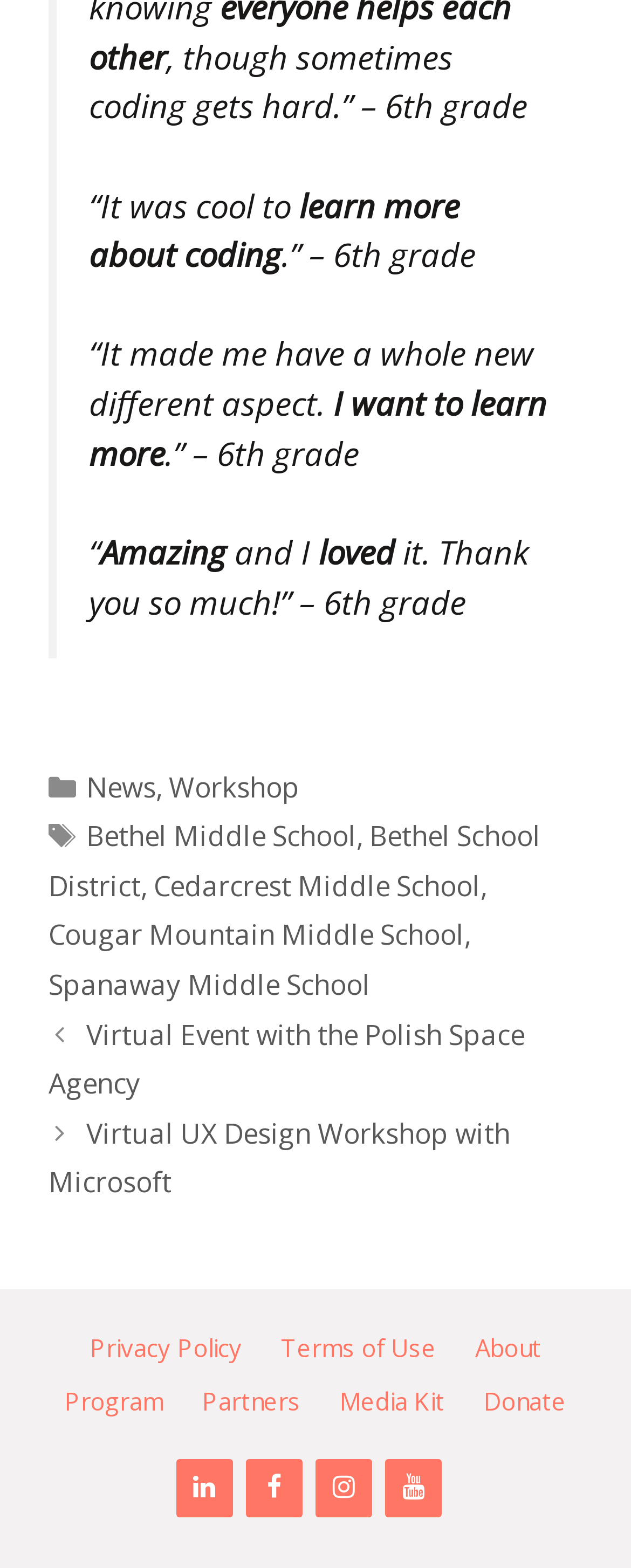Give the bounding box coordinates for the element described by: "About".

[0.753, 0.849, 0.858, 0.87]